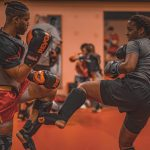What is the environment of the training session?
Use the screenshot to answer the question with a single word or phrase.

Intense training atmosphere